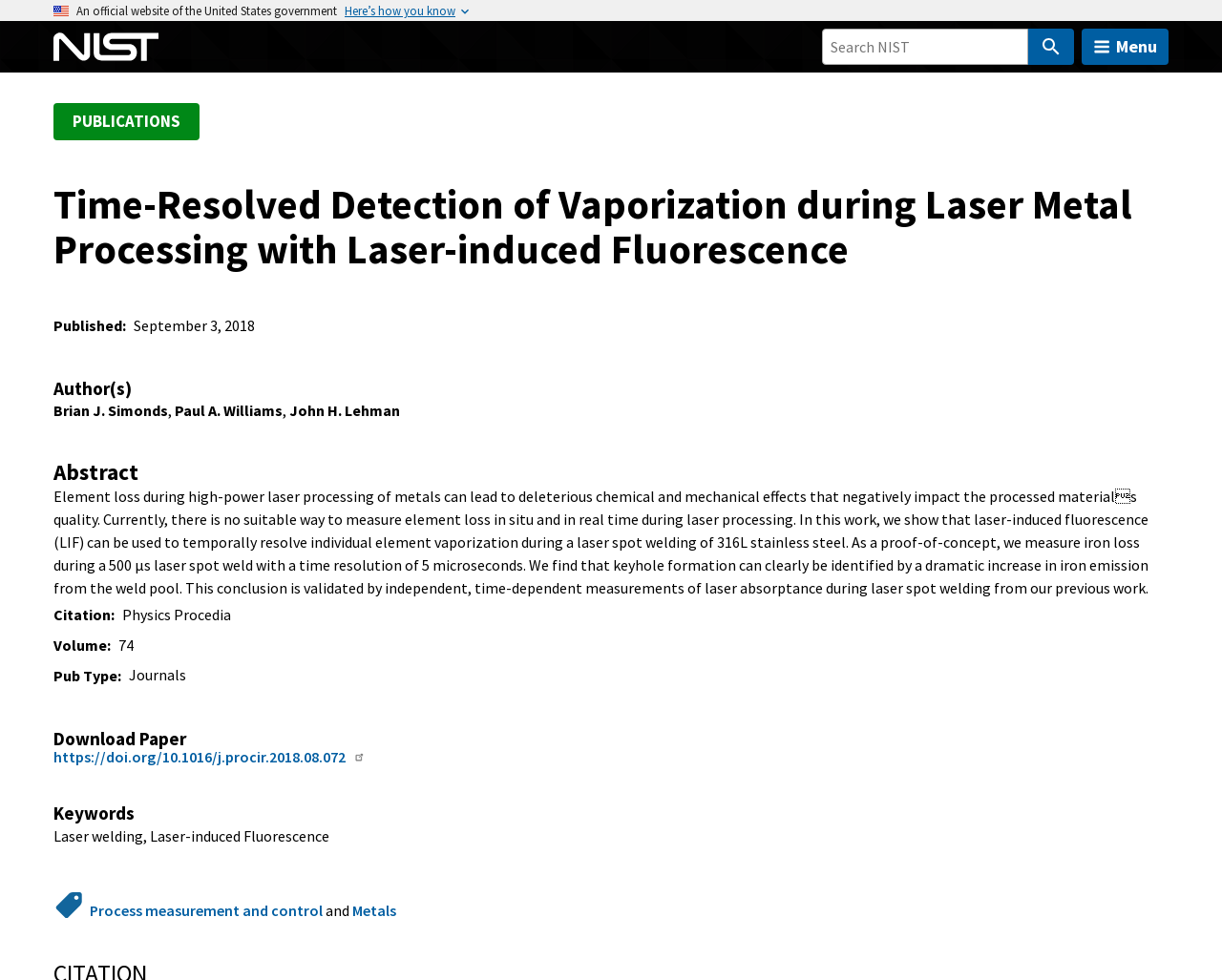Given the description of the UI element: "Subscribe", predict the bounding box coordinates in the form of [left, top, right, bottom], with each value being a float between 0 and 1.

None